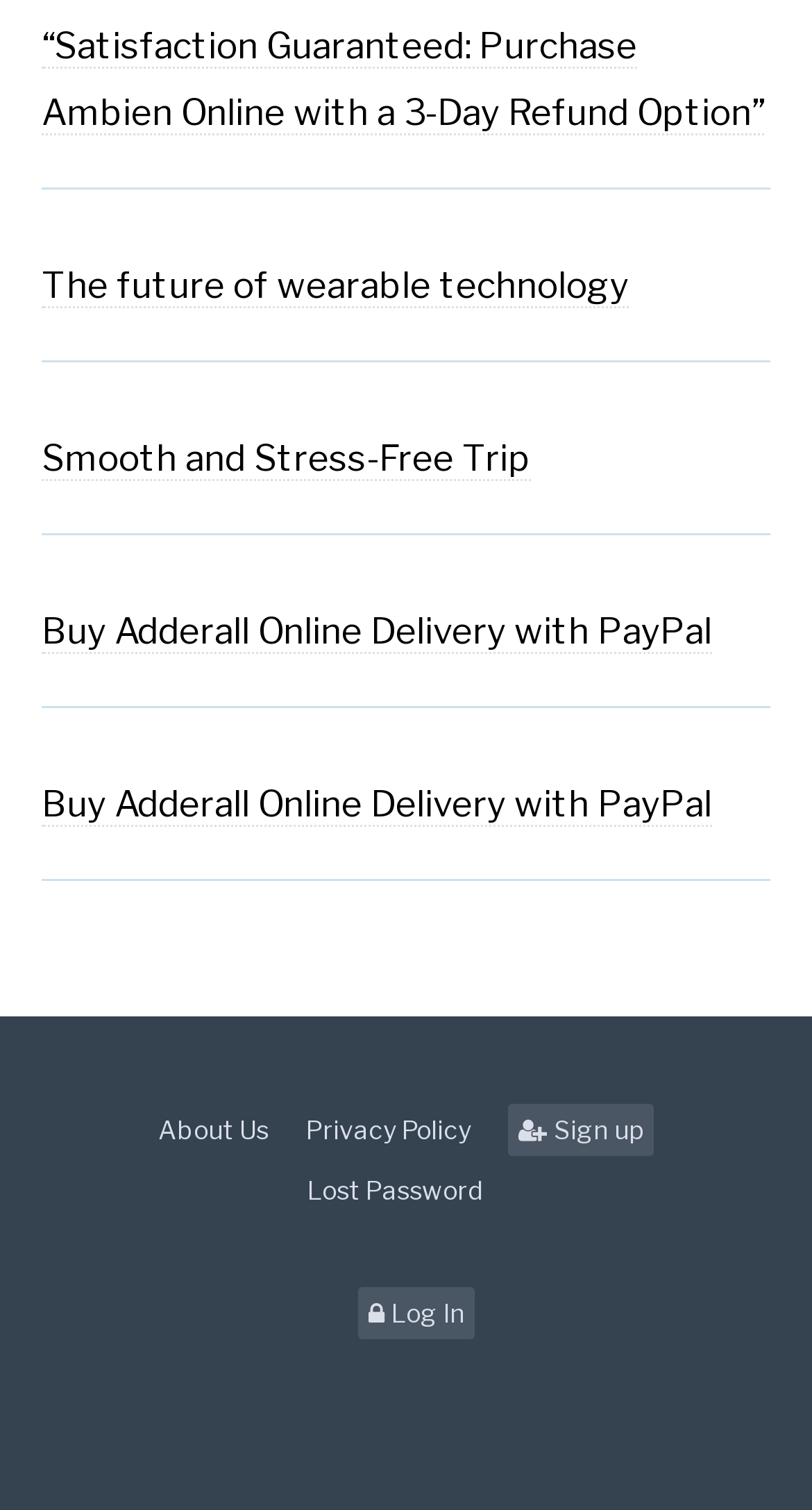Answer the question in one word or a short phrase:
What is the topic of the first link?

Ambien